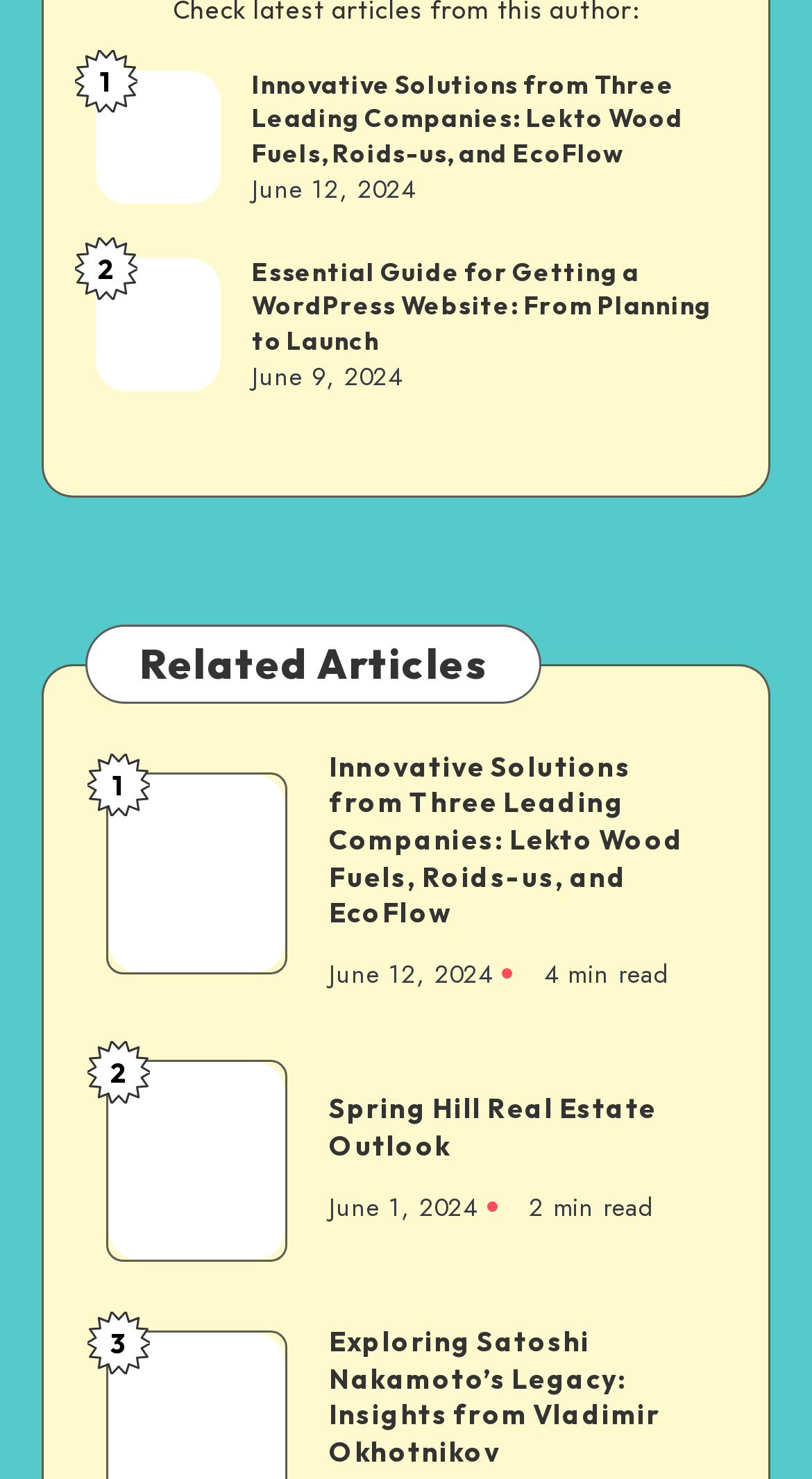What is the title of the first article?
Look at the image and construct a detailed response to the question.

The first article has a heading element with the text 'Innovative Solutions from Three Leading Companies: Lekto Wood Fuels, Roids-us, and EcoFlow', so the title of the first article is 'Innovative Solutions'.